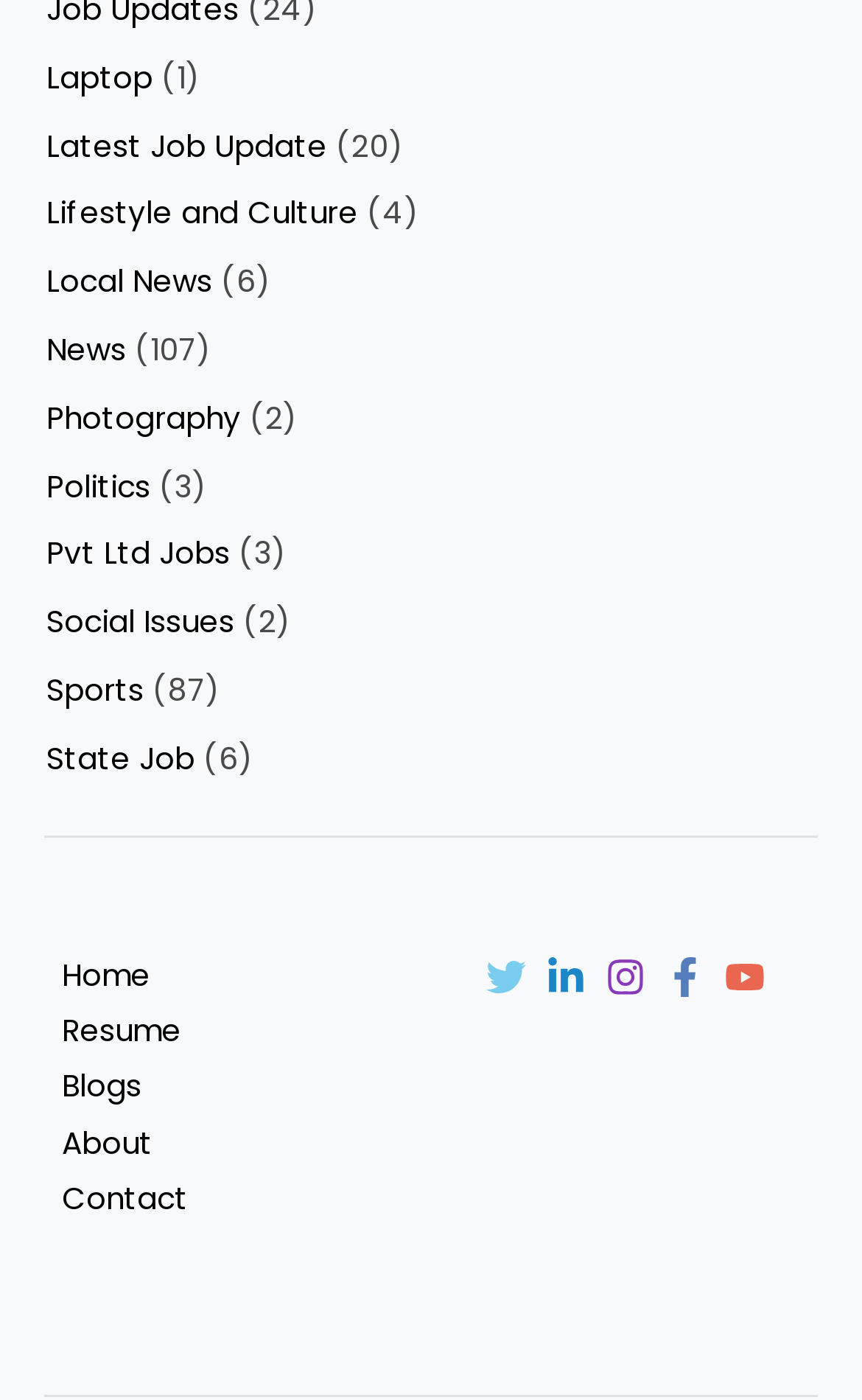Locate the bounding box for the described UI element: "Resume". Ensure the coordinates are four float numbers between 0 and 1, formatted as [left, top, right, bottom].

[0.051, 0.717, 0.231, 0.757]